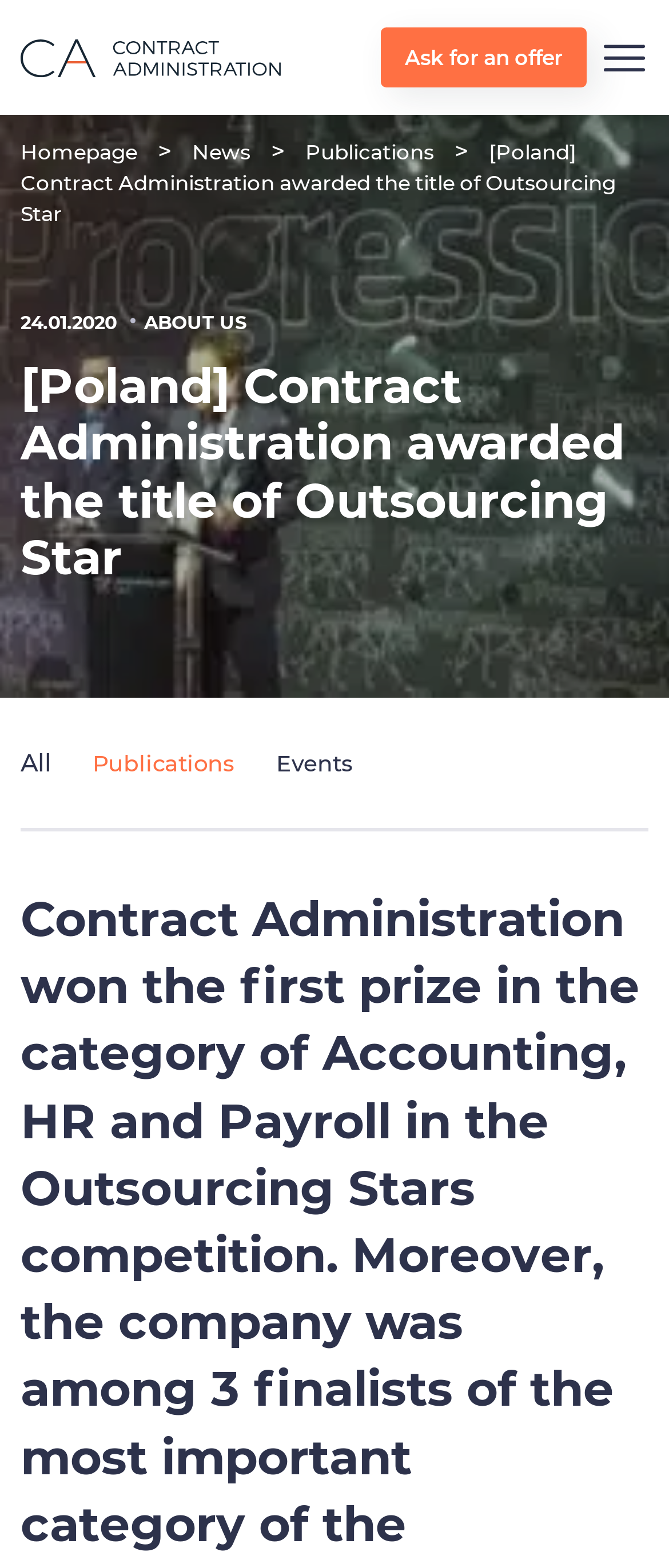Using details from the image, please answer the following question comprehensively:
What is the purpose of the 'Ask for an offer' link?

The 'Ask for an offer' link is likely a call-to-action for potential customers to request a quote or proposal from Contract Administration. This link is prominently displayed on the webpage, suggesting that it is an important action for visitors to take.